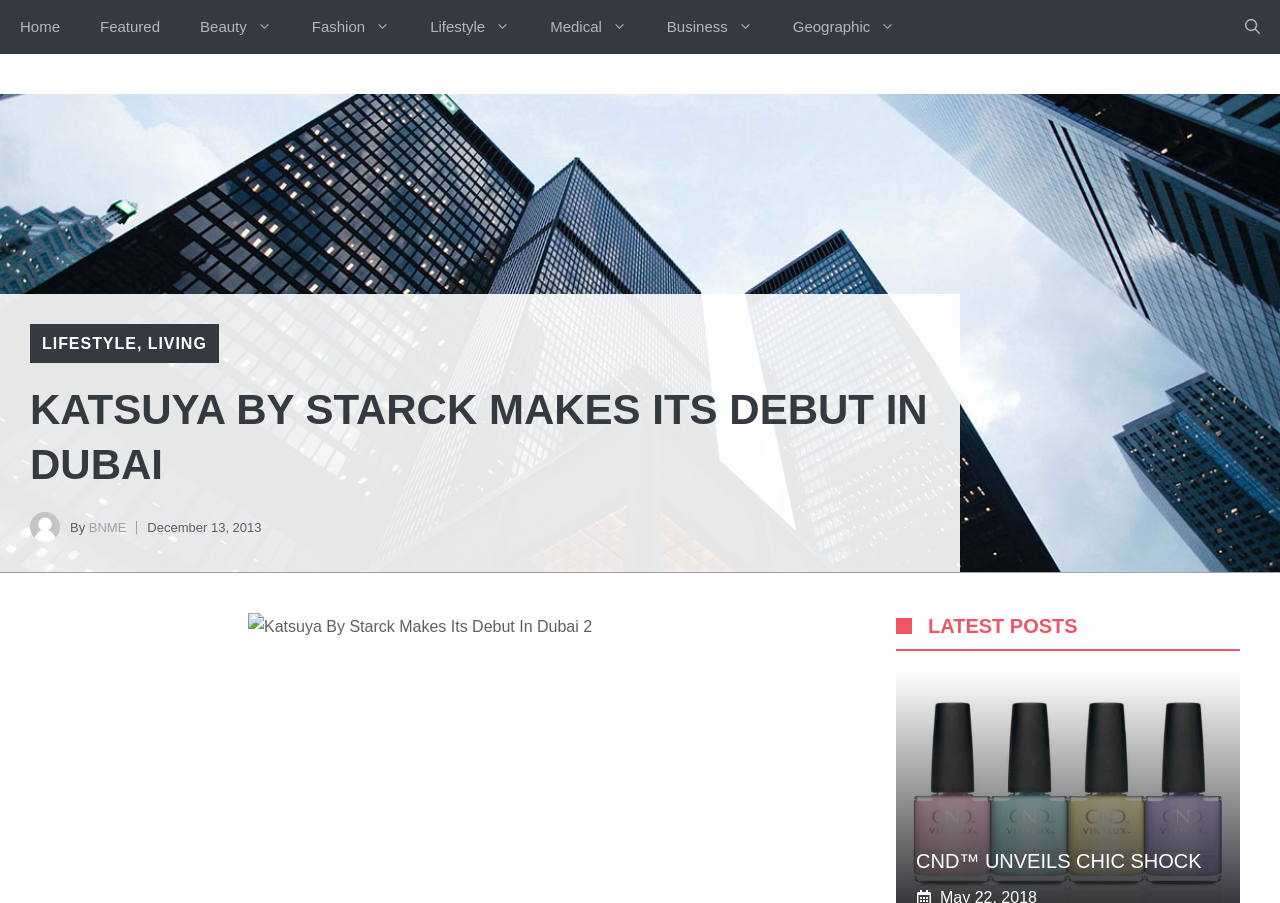Please identify the bounding box coordinates of the element's region that I should click in order to complete the following instruction: "read latest posts". The bounding box coordinates consist of four float numbers between 0 and 1, i.e., [left, top, right, bottom].

[0.7, 0.679, 0.969, 0.721]